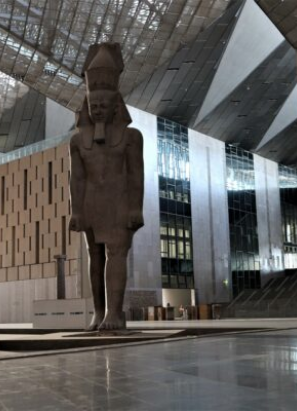Outline with detail what the image portrays.

This striking image features a monumental statue of an ancient Egyptian figure, portraying the grandeur of historical architecture and art. The statue stands tall, exuding an aura of power and significance, enhanced by its detailed attire indicative of pharaonic culture. Its location within a modern building creates a dramatic juxtaposition between the ancient and contemporary, with sleek glass and metal structures framing the background. Soft natural light floods the space, highlighting the statue's features and textures, while the polished stone floor reflects the architectural elegance. The overall composition invites viewers to appreciate the rich heritage of Egypt in a modern context, representing an enduring legacy that bridges time.